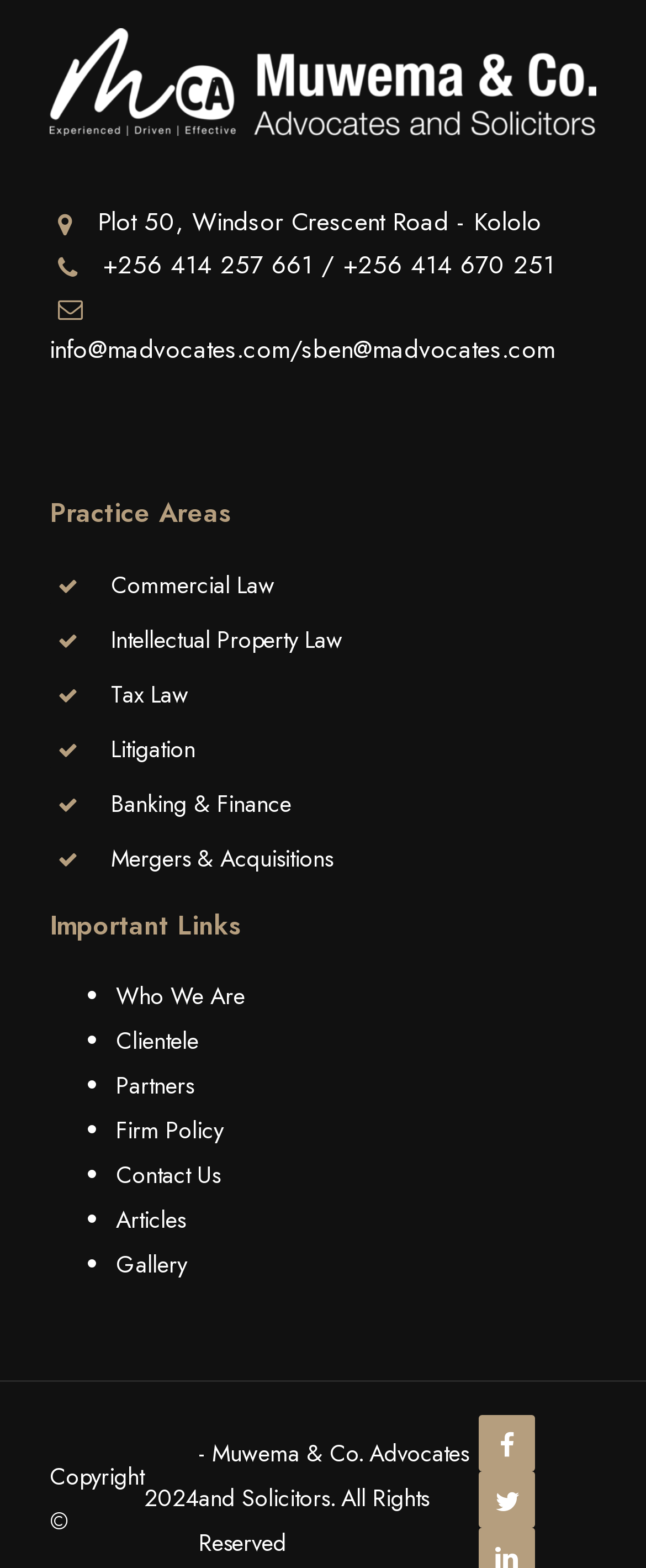Determine the bounding box coordinates of the clickable region to execute the instruction: "Email info@madvocates.com". The coordinates should be four float numbers between 0 and 1, denoted as [left, top, right, bottom].

[0.077, 0.211, 0.859, 0.234]